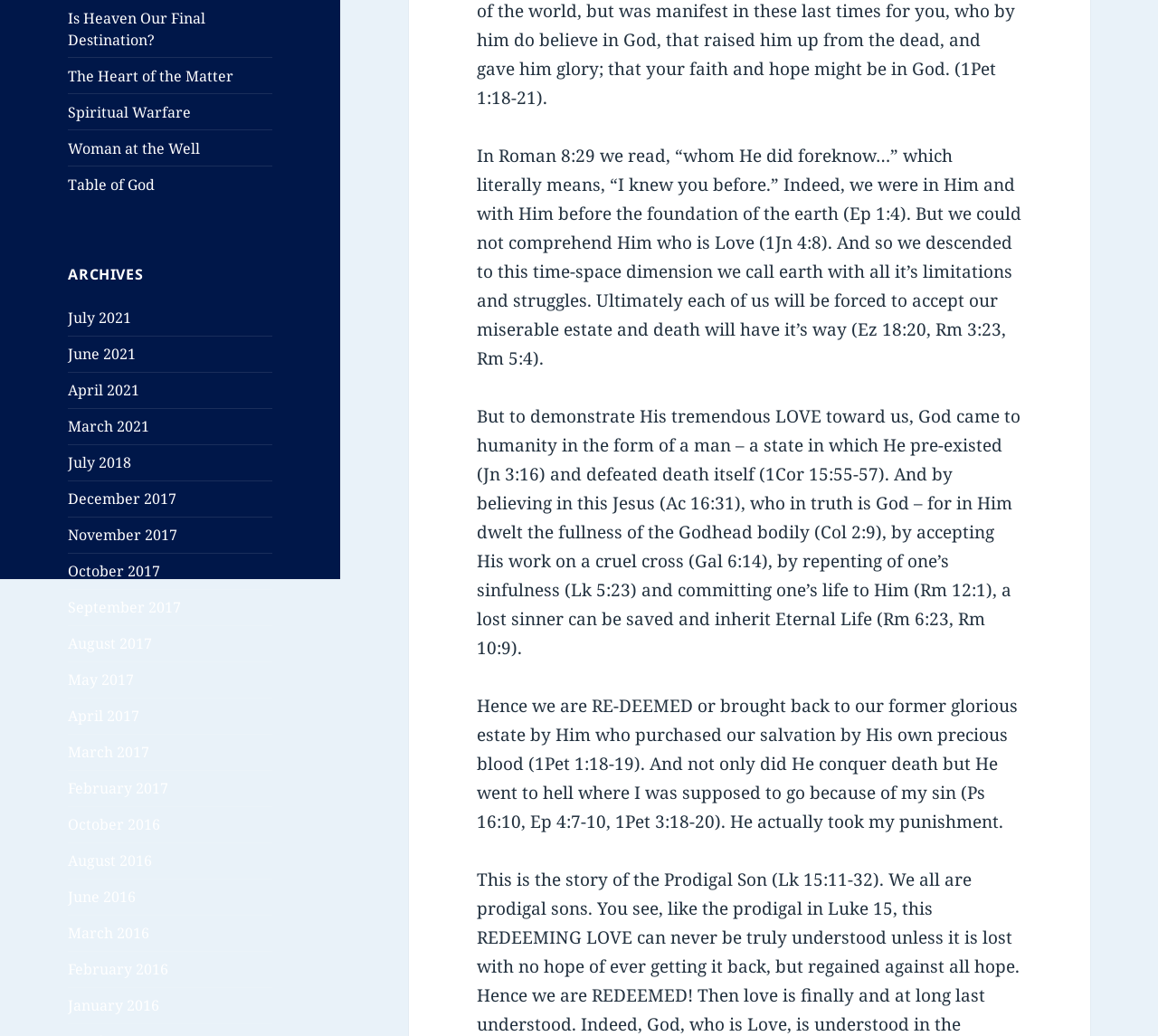Determine the bounding box coordinates for the UI element matching this description: "Table of God".

[0.059, 0.168, 0.134, 0.188]